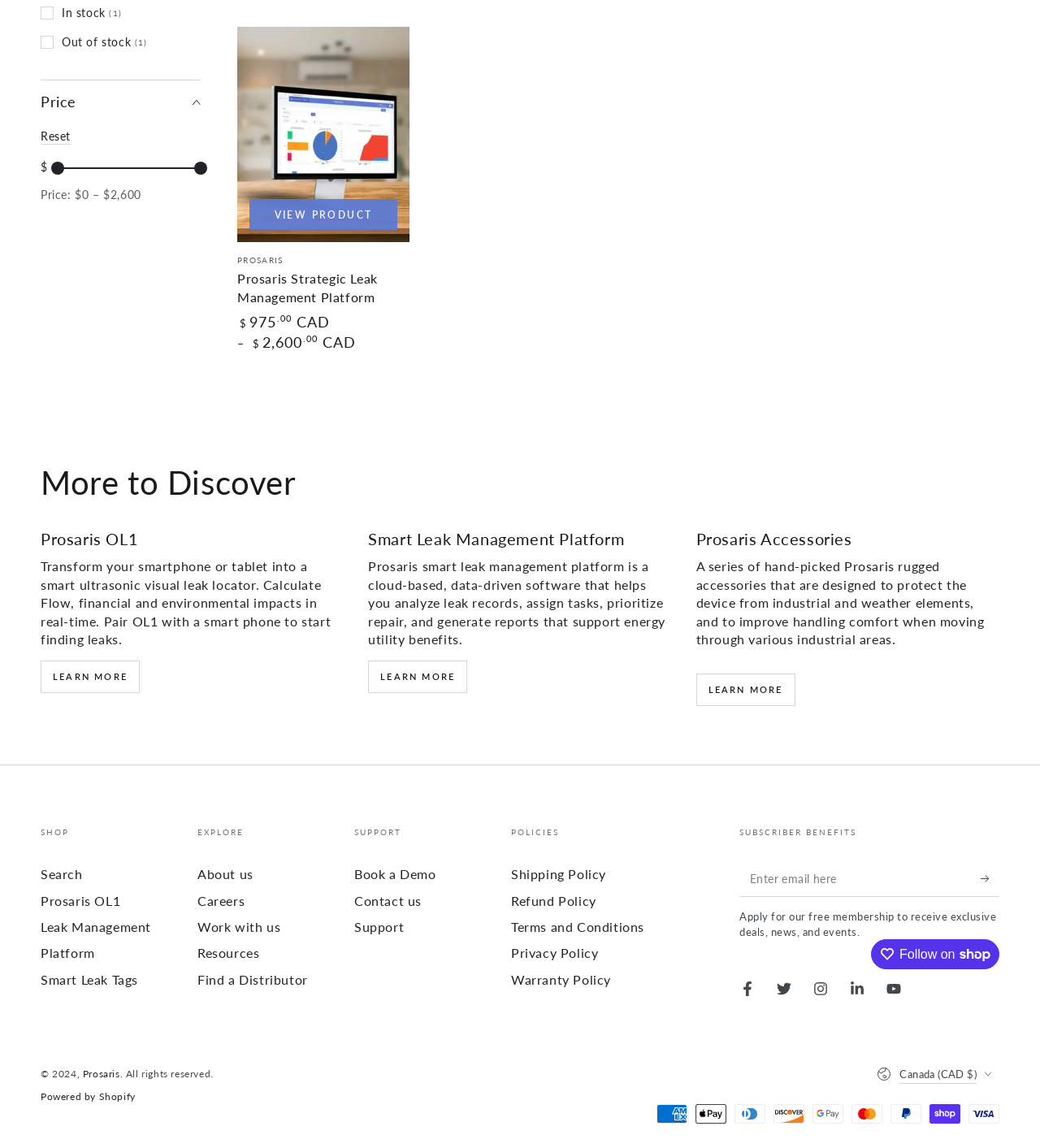Please determine the bounding box coordinates of the element to click on in order to accomplish the following task: "Subscribe to the newsletter". Ensure the coordinates are four float numbers ranging from 0 to 1, i.e., [left, top, right, bottom].

[0.943, 0.75, 0.961, 0.781]